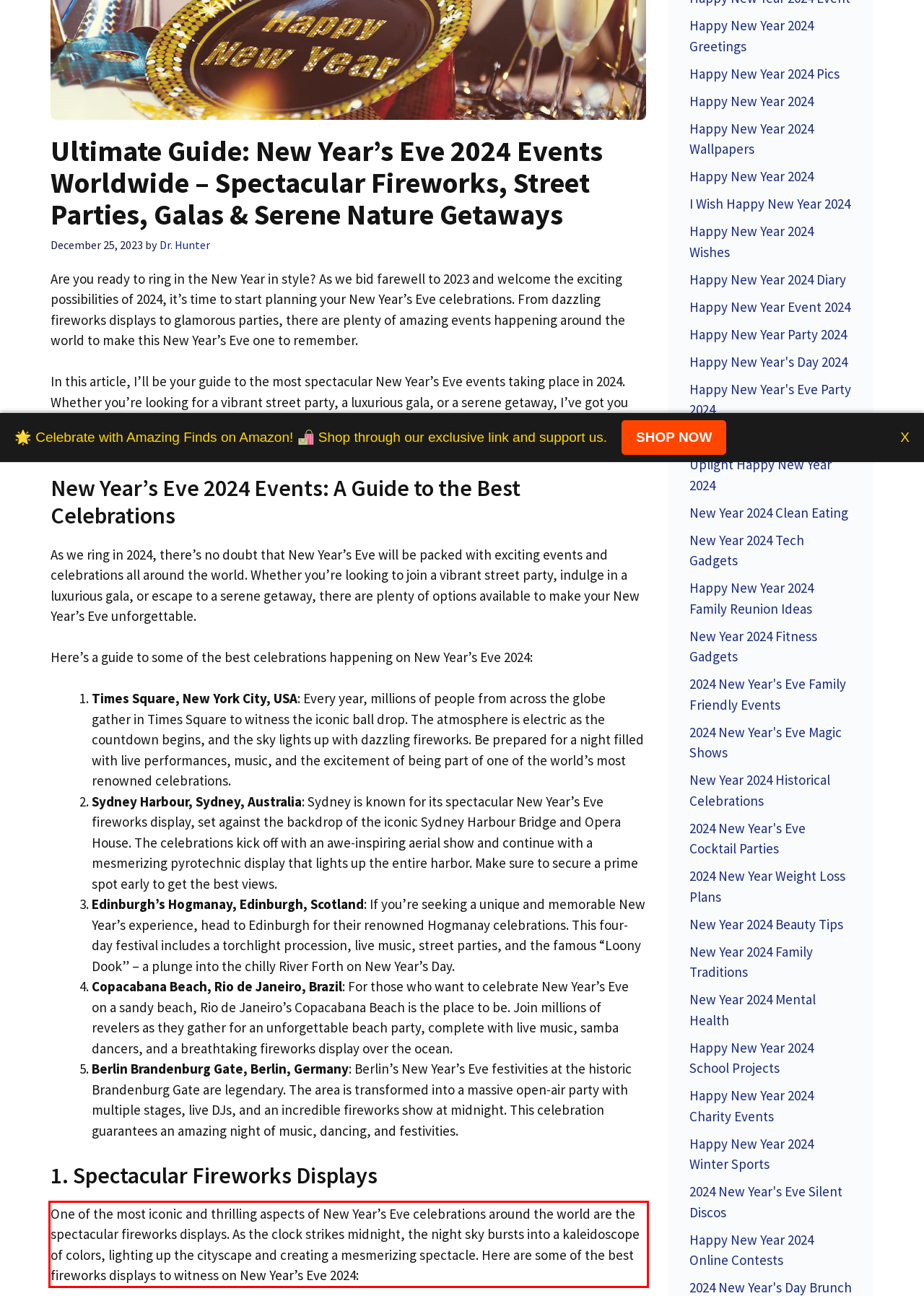Please identify and extract the text content from the UI element encased in a red bounding box on the provided webpage screenshot.

One of the most iconic and thrilling aspects of New Year’s Eve celebrations around the world are the spectacular fireworks displays. As the clock strikes midnight, the night sky bursts into a kaleidoscope of colors, lighting up the cityscape and creating a mesmerizing spectacle. Here are some of the best fireworks displays to witness on New Year’s Eve 2024: